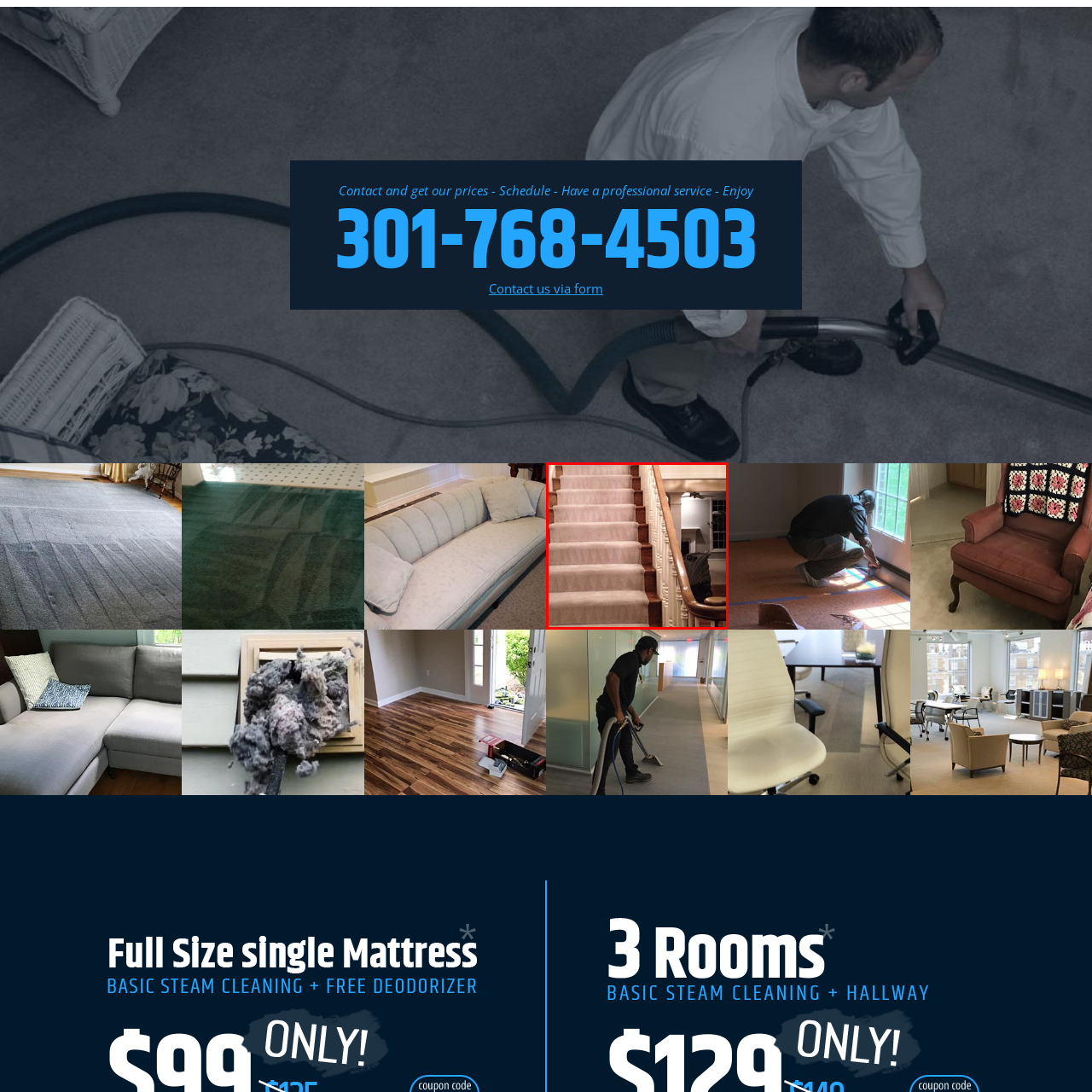Carefully examine the image inside the red box and generate a detailed caption for it.

The image depicts a beautifully maintained set of carpeted stairs leading to an upper level. The carpet, showcasing a subtle geometric pattern, enhances the warmth and elegance of the space. Flanking the stairs is a polished wooden railing, providing both safety and aesthetic appeal. In the background, the scene suggests a cozy environment with soft lighting and a large window casting gentle light across the room, adding to the inviting atmosphere. This setting is ideal for showcasing professional carpet cleaning and installation services, highlighting the care and attention to detail that can enhance the beauty of home interiors.